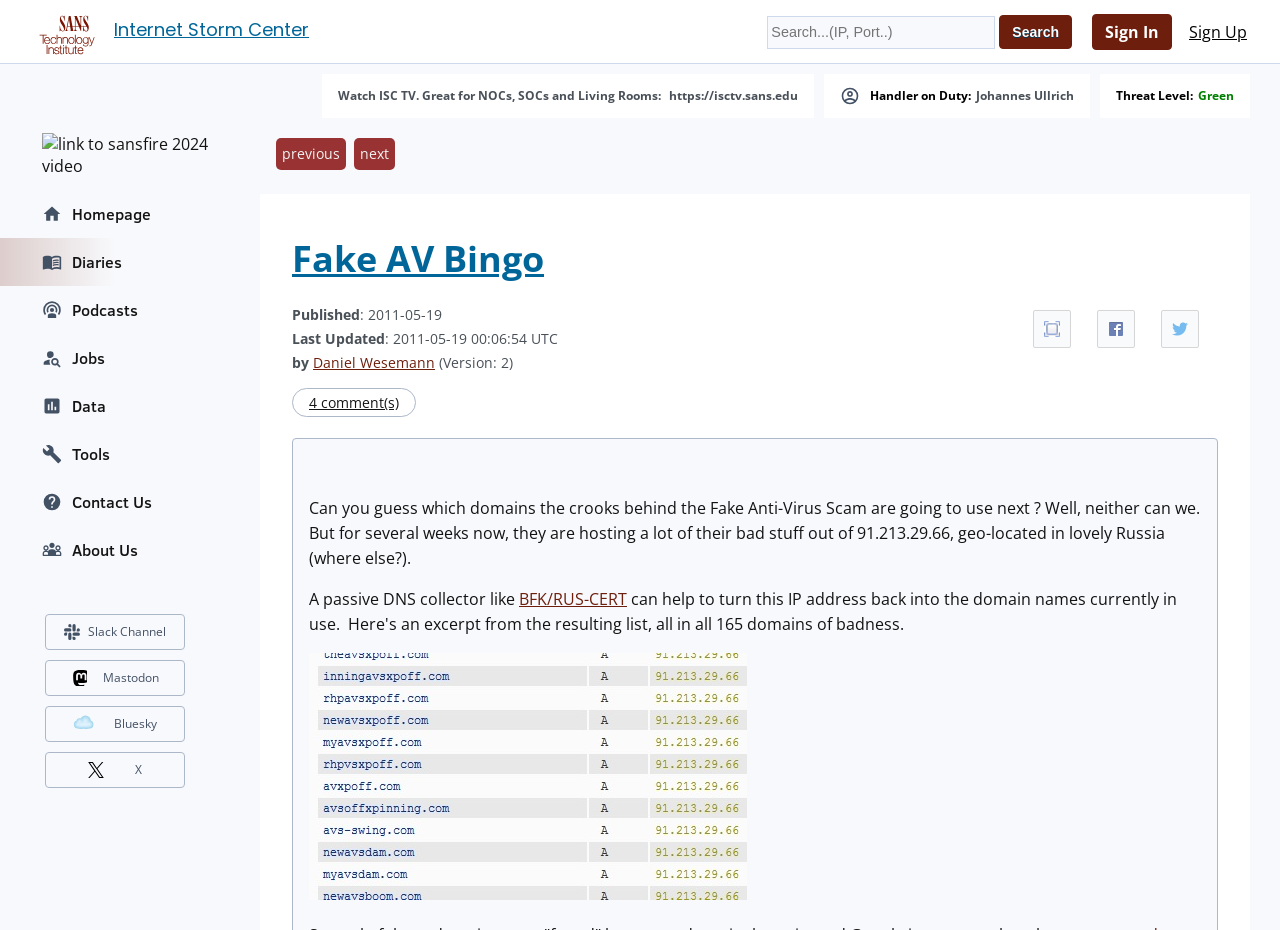How many comments are there on this page?
Based on the screenshot, respond with a single word or phrase.

4